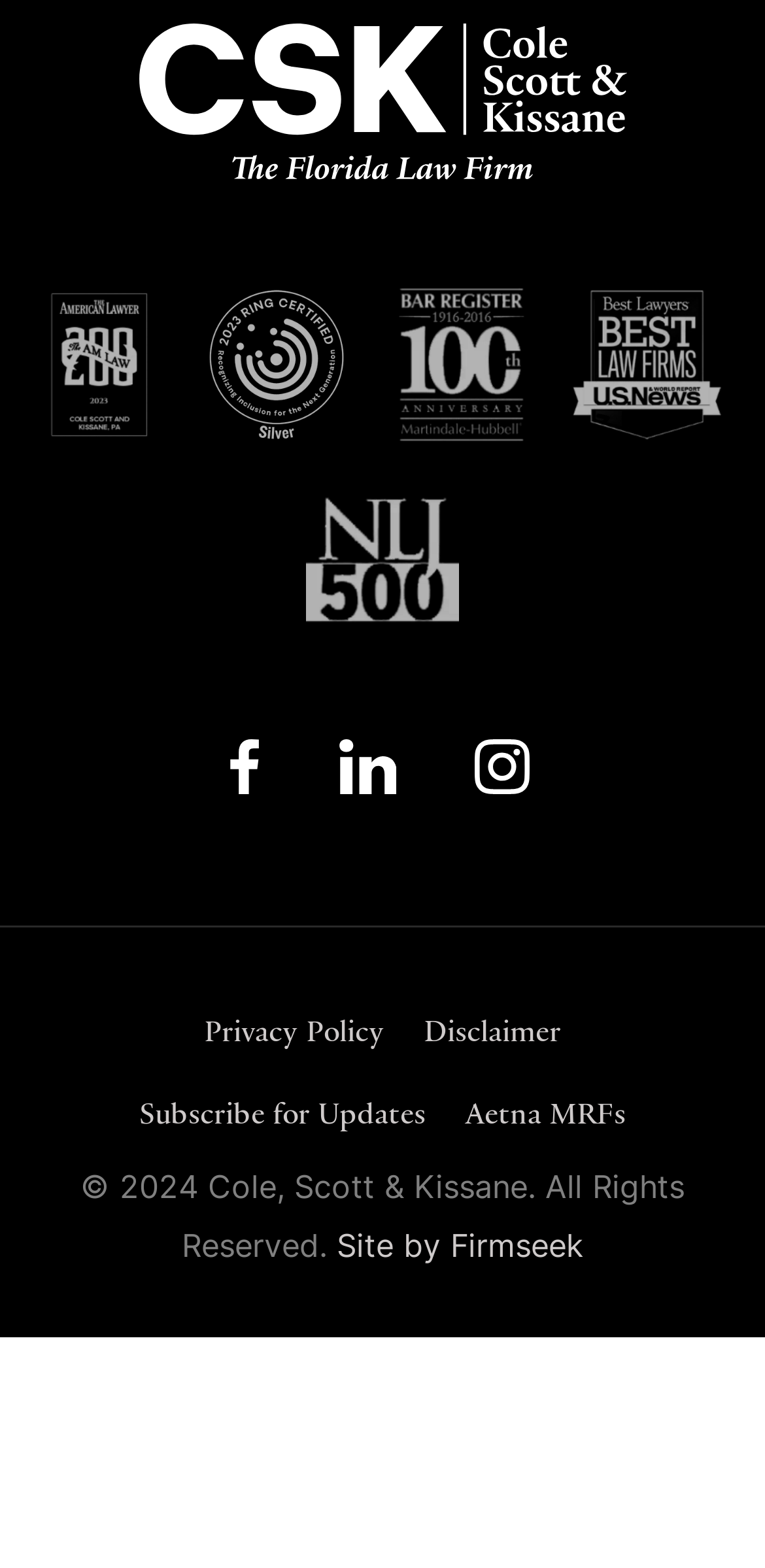Locate the bounding box coordinates of the clickable region to complete the following instruction: "Check the Aetna MRFs."

[0.607, 0.698, 0.818, 0.722]